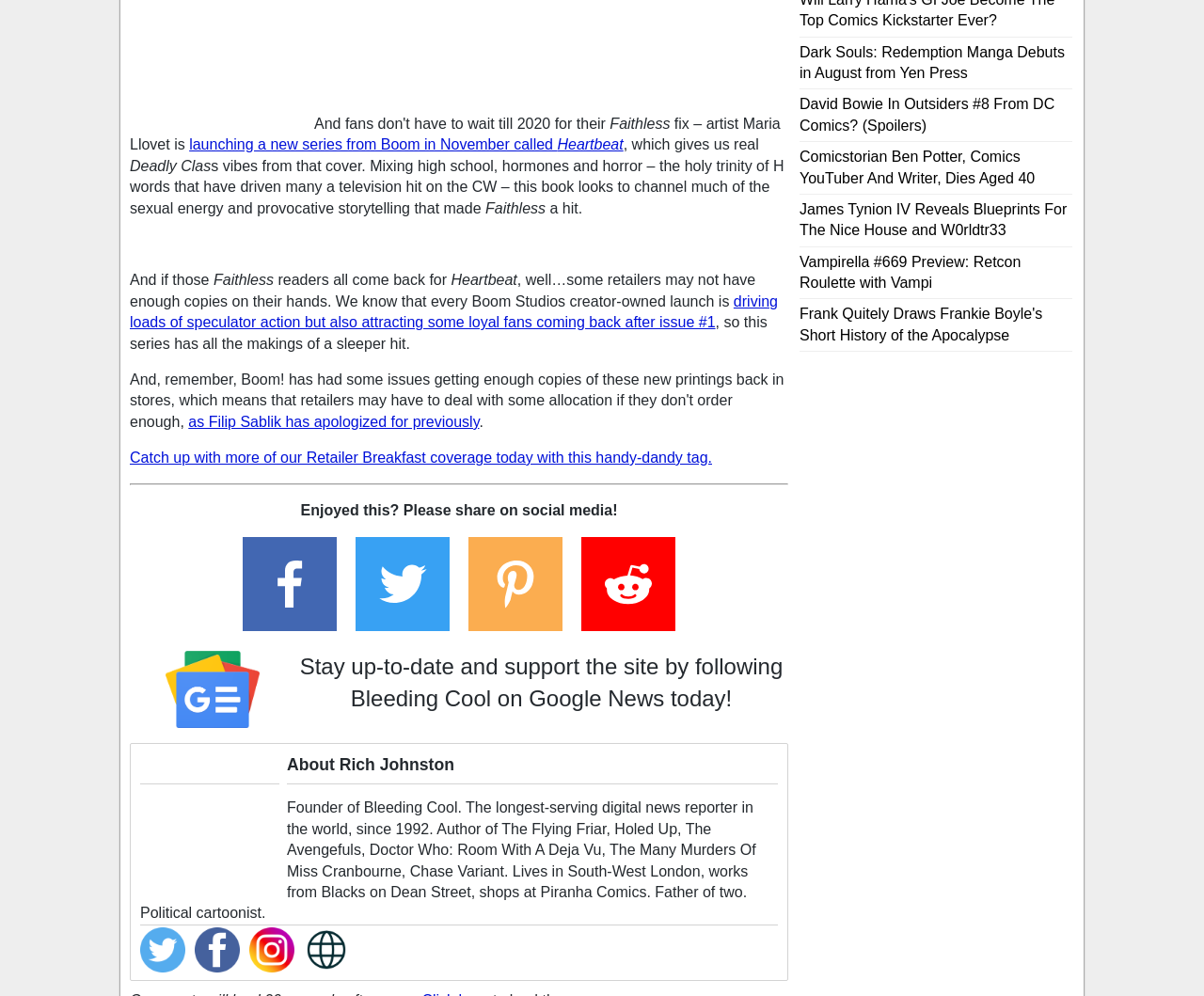Who is the author of the article?
Using the image as a reference, answer the question with a short word or phrase.

Rich Johnston